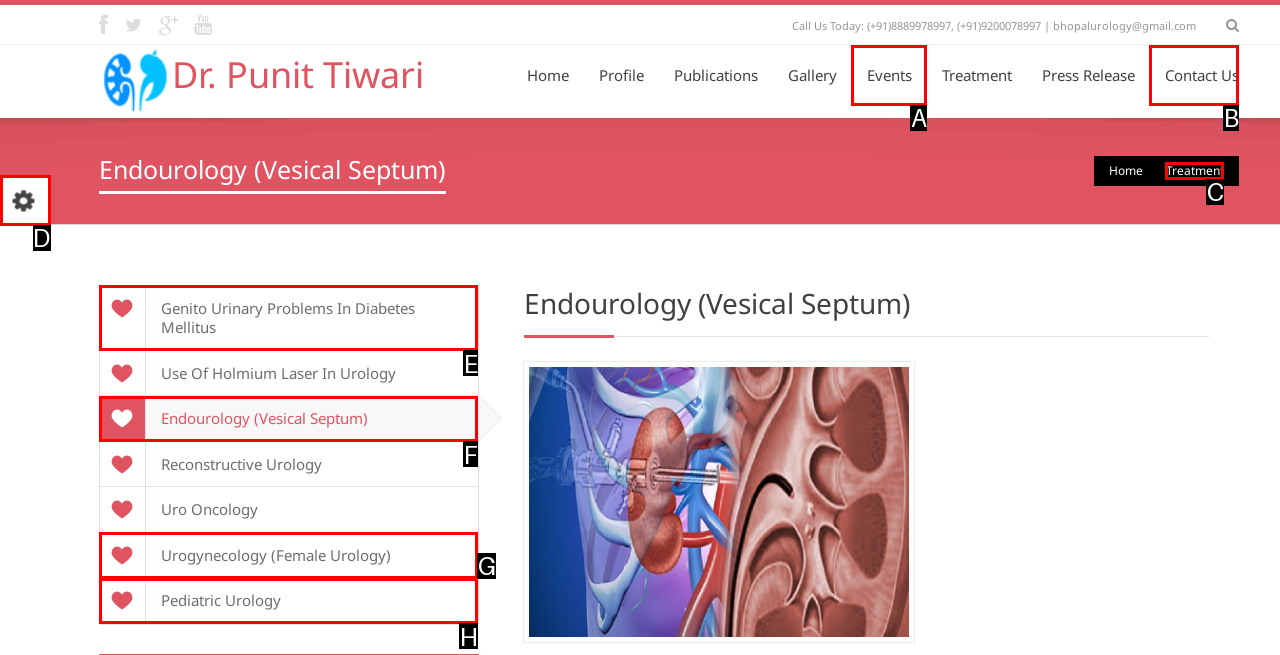Choose the letter of the UI element that aligns with the following description: Contact Us
State your answer as the letter from the listed options.

None